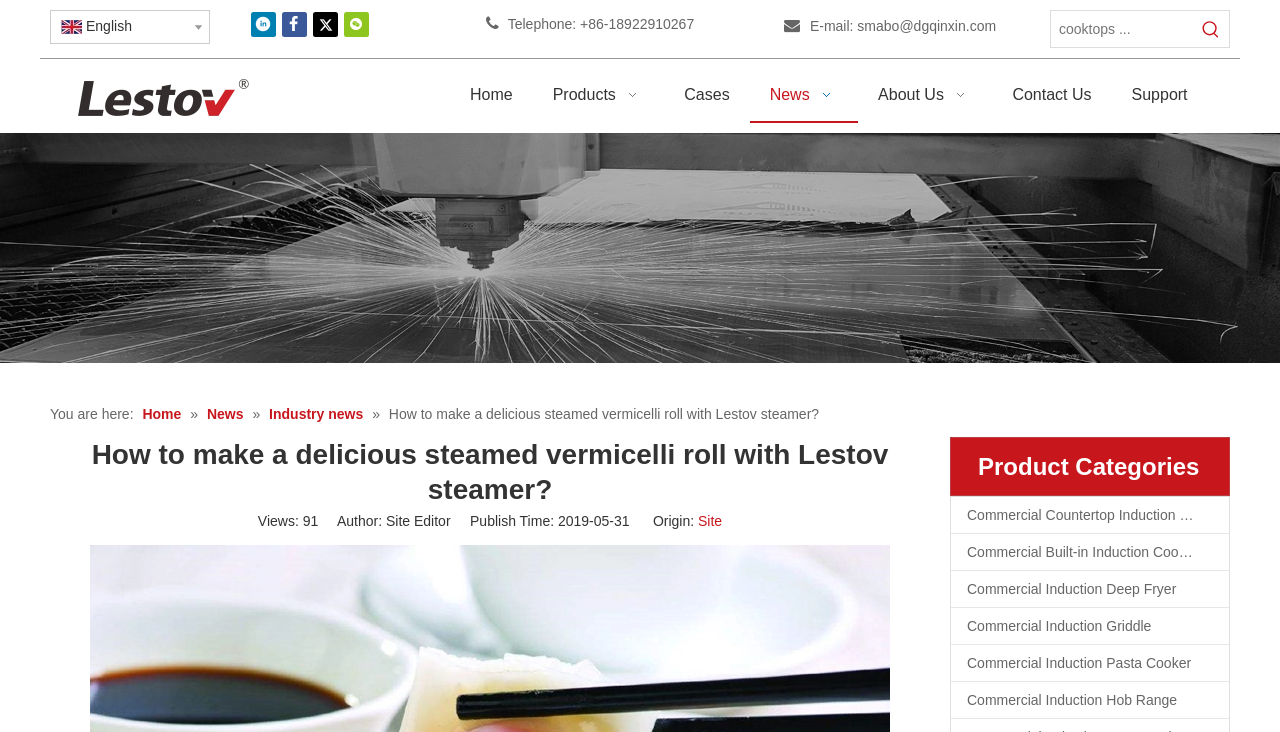Please use the details from the image to answer the following question comprehensively:
What is the telephone number?

I found the telephone number in the contact information section, which is +86-18922910267.